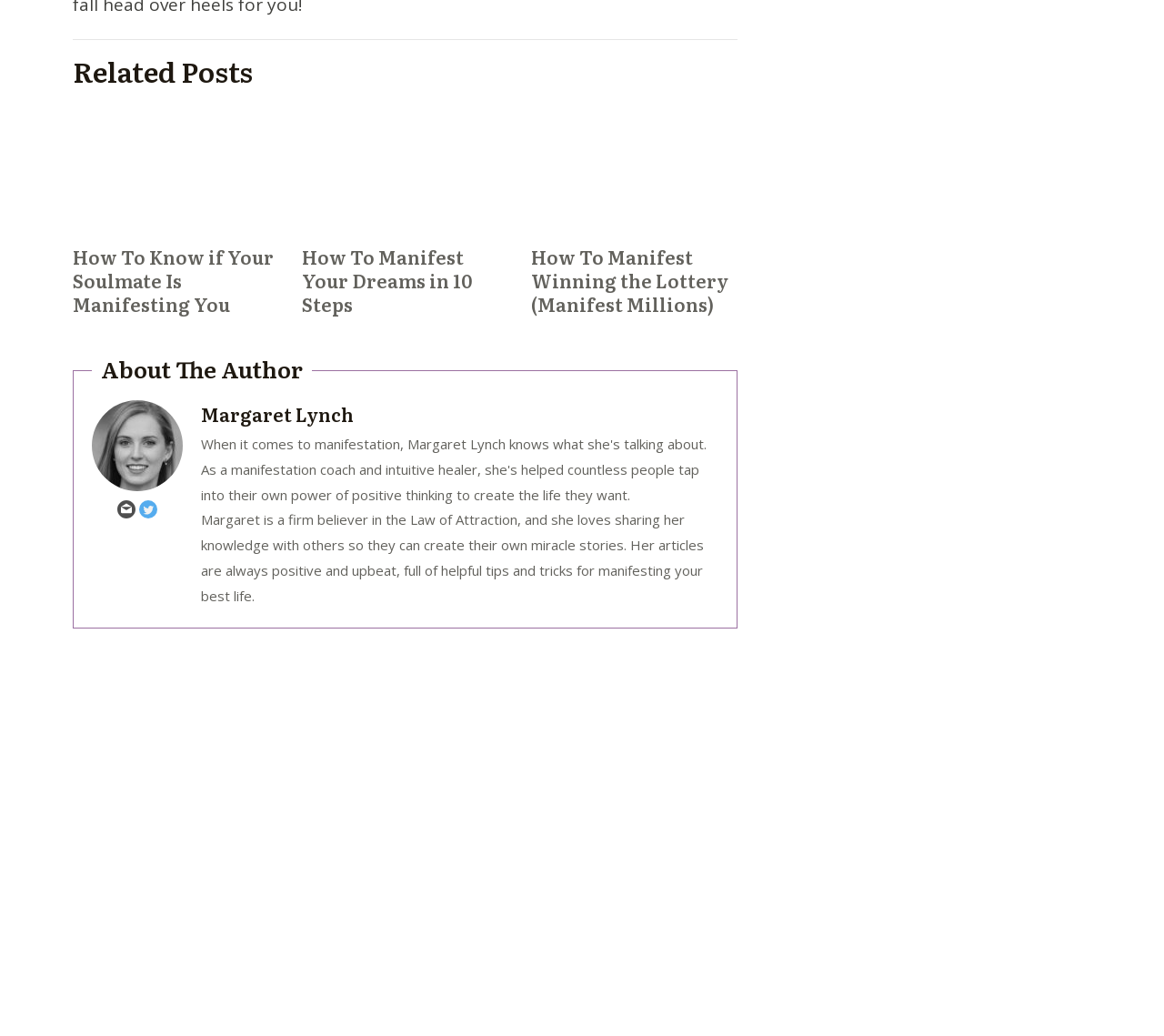Find the bounding box coordinates for the element described here: "Terms and Conditions".

[0.256, 0.827, 0.374, 0.845]